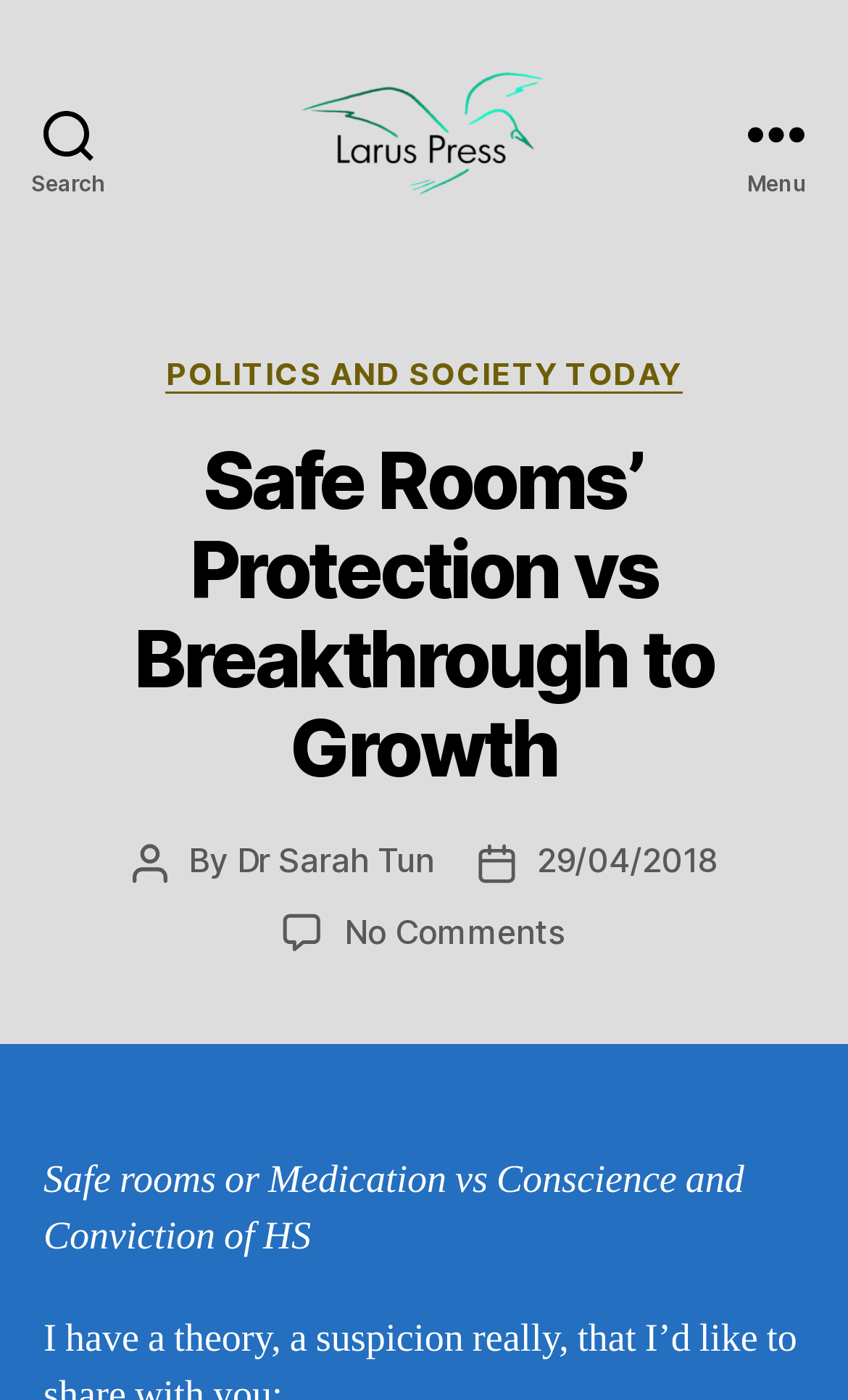Refer to the image and provide an in-depth answer to the question:
What is the author of the article?

I found the author's name by looking at the text 'By' followed by a link 'Dr Sarah Tun' which indicates the author of the article.